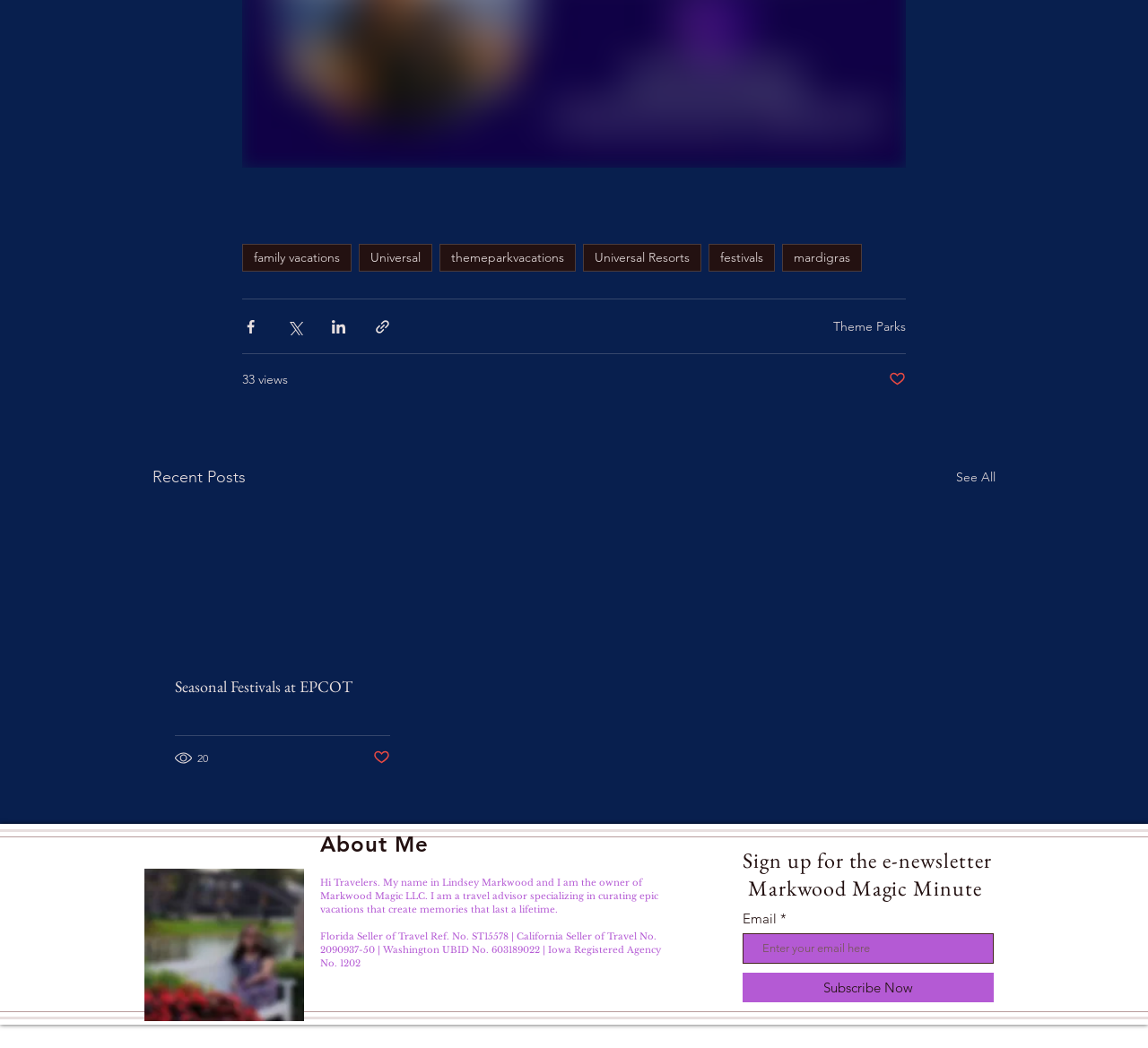Please specify the bounding box coordinates of the clickable section necessary to execute the following command: "Subscribe to the e-newsletter".

[0.647, 0.928, 0.866, 0.956]